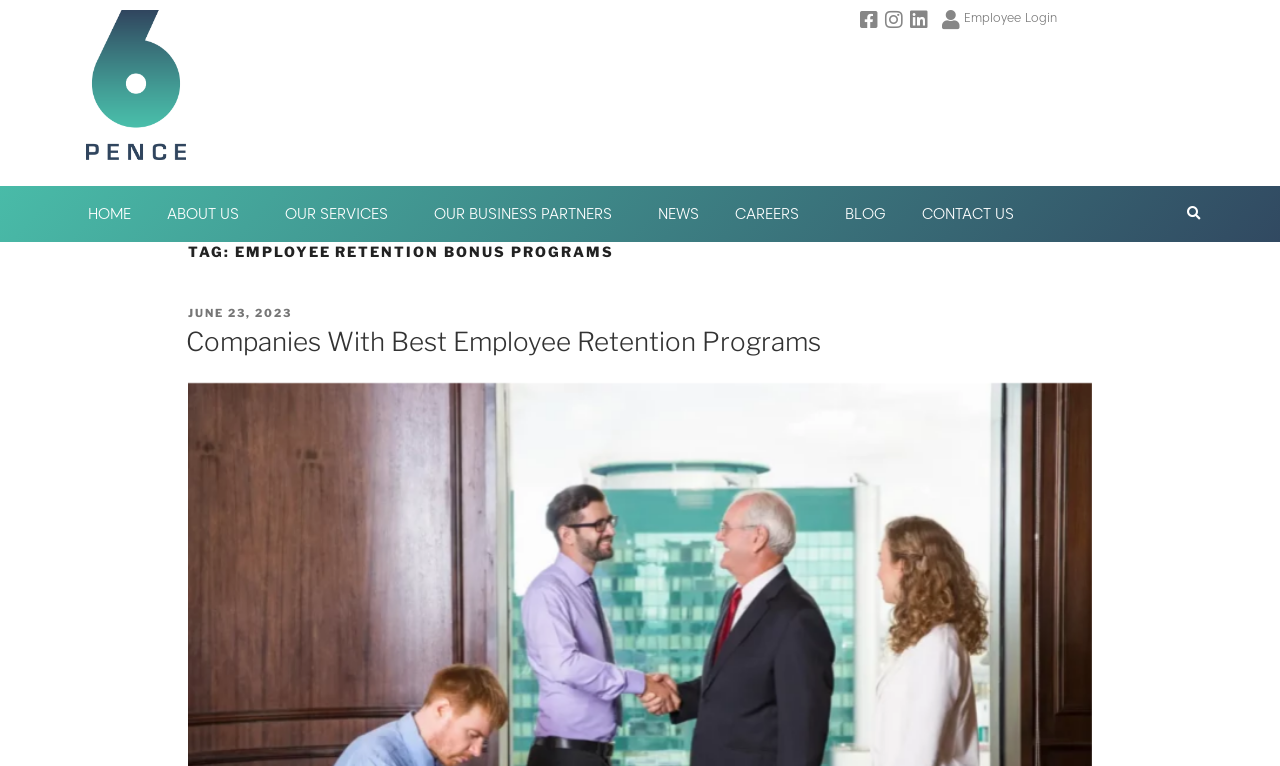Predict the bounding box for the UI component with the following description: "Our Services".

[0.209, 0.243, 0.325, 0.316]